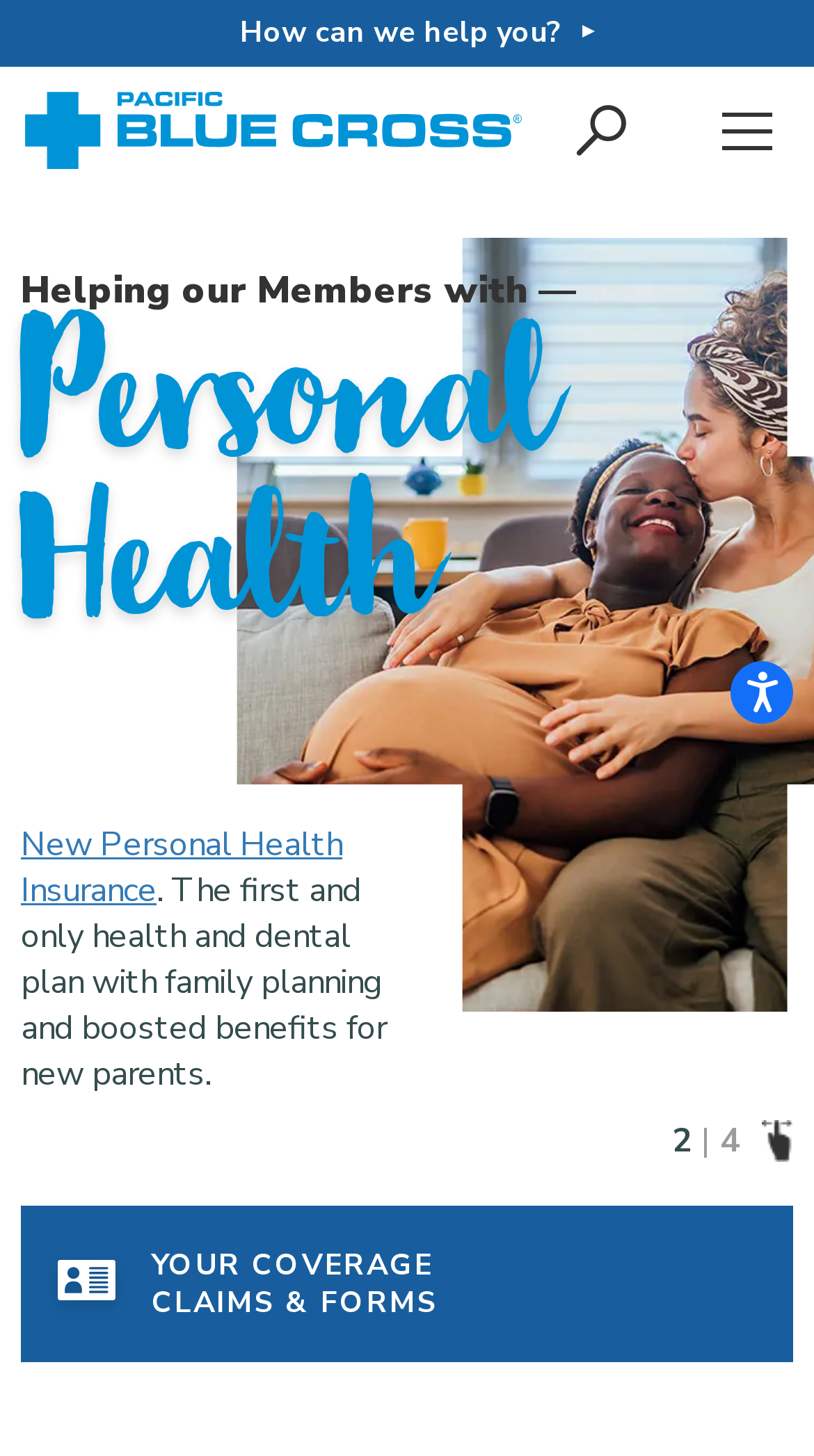Locate the heading on the webpage and return its text.

Pride in Health